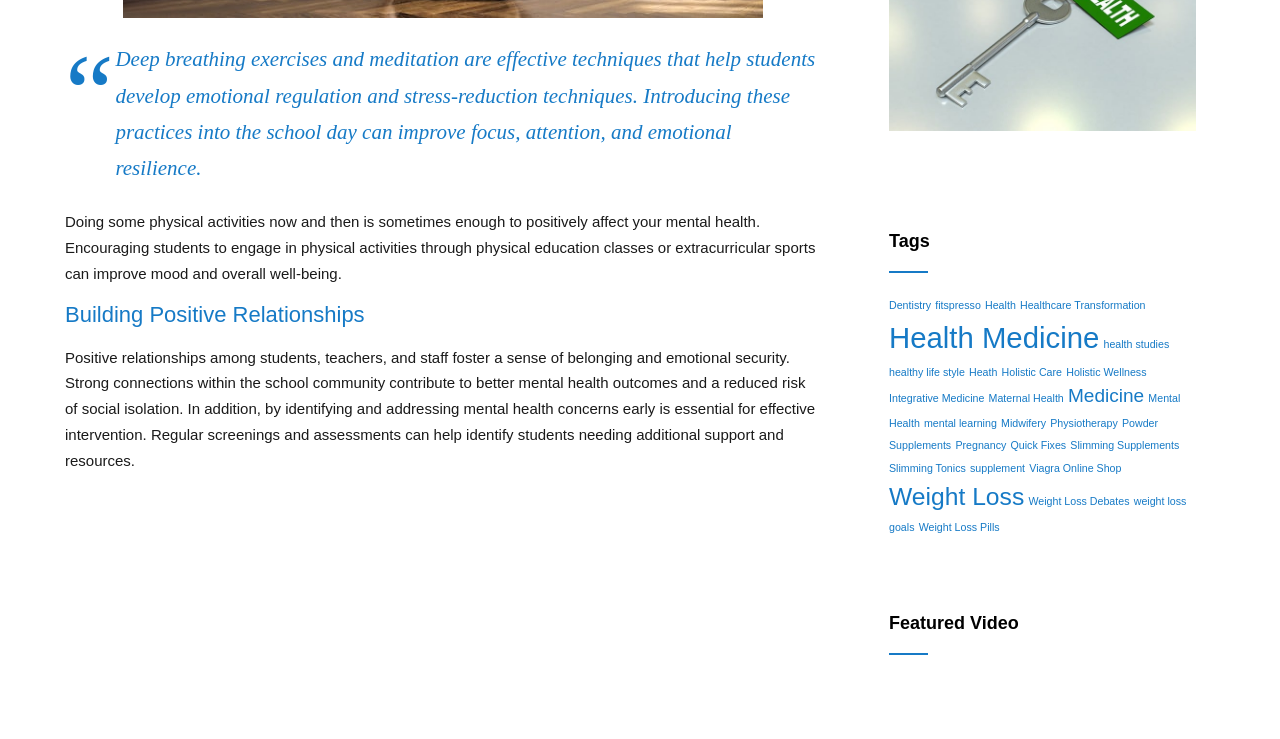Determine the bounding box coordinates of the clickable area required to perform the following instruction: "Click on the 'Dentistry' tag". The coordinates should be represented as four float numbers between 0 and 1: [left, top, right, bottom].

[0.695, 0.405, 0.727, 0.421]